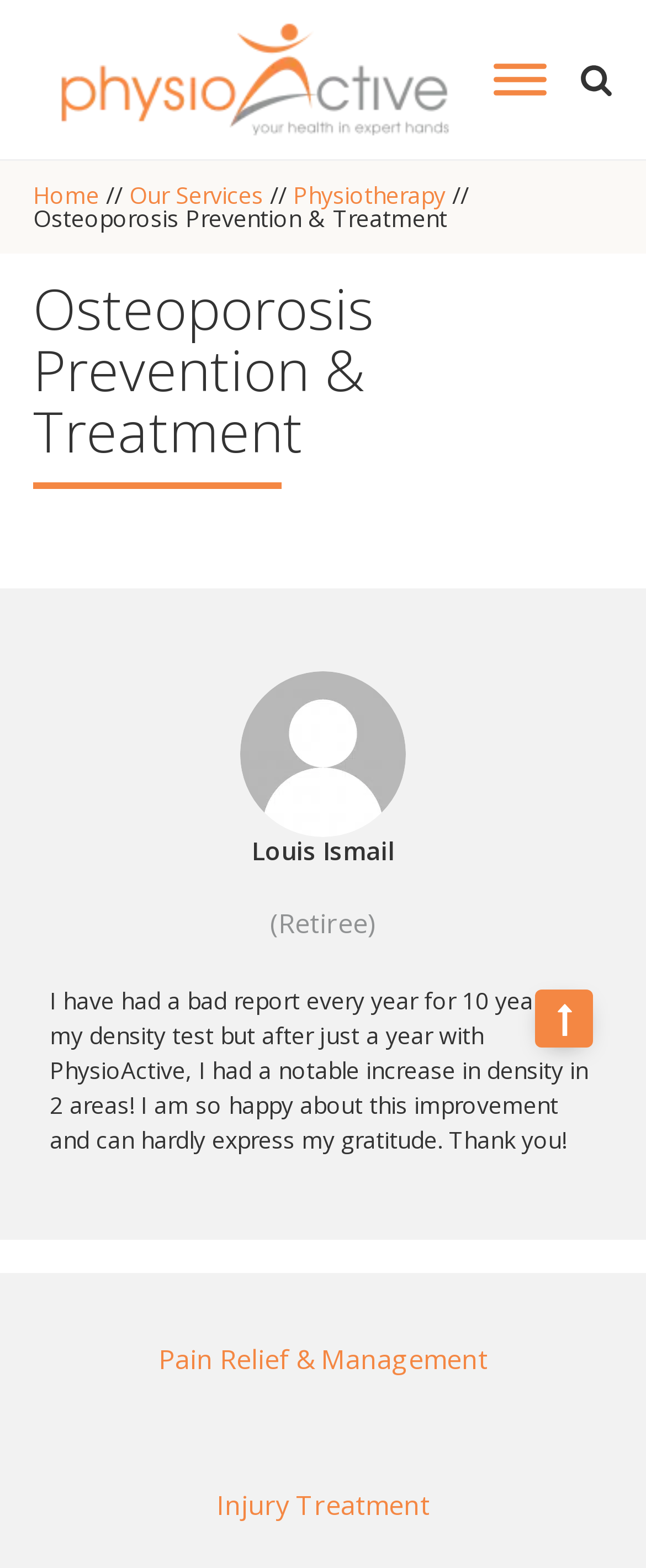Please determine the bounding box coordinates for the UI element described here. Use the format (top-left x, top-left y, bottom-right x, bottom-right y) with values bounded between 0 and 1: Pain Relief & Management

[0.209, 0.833, 0.791, 0.901]